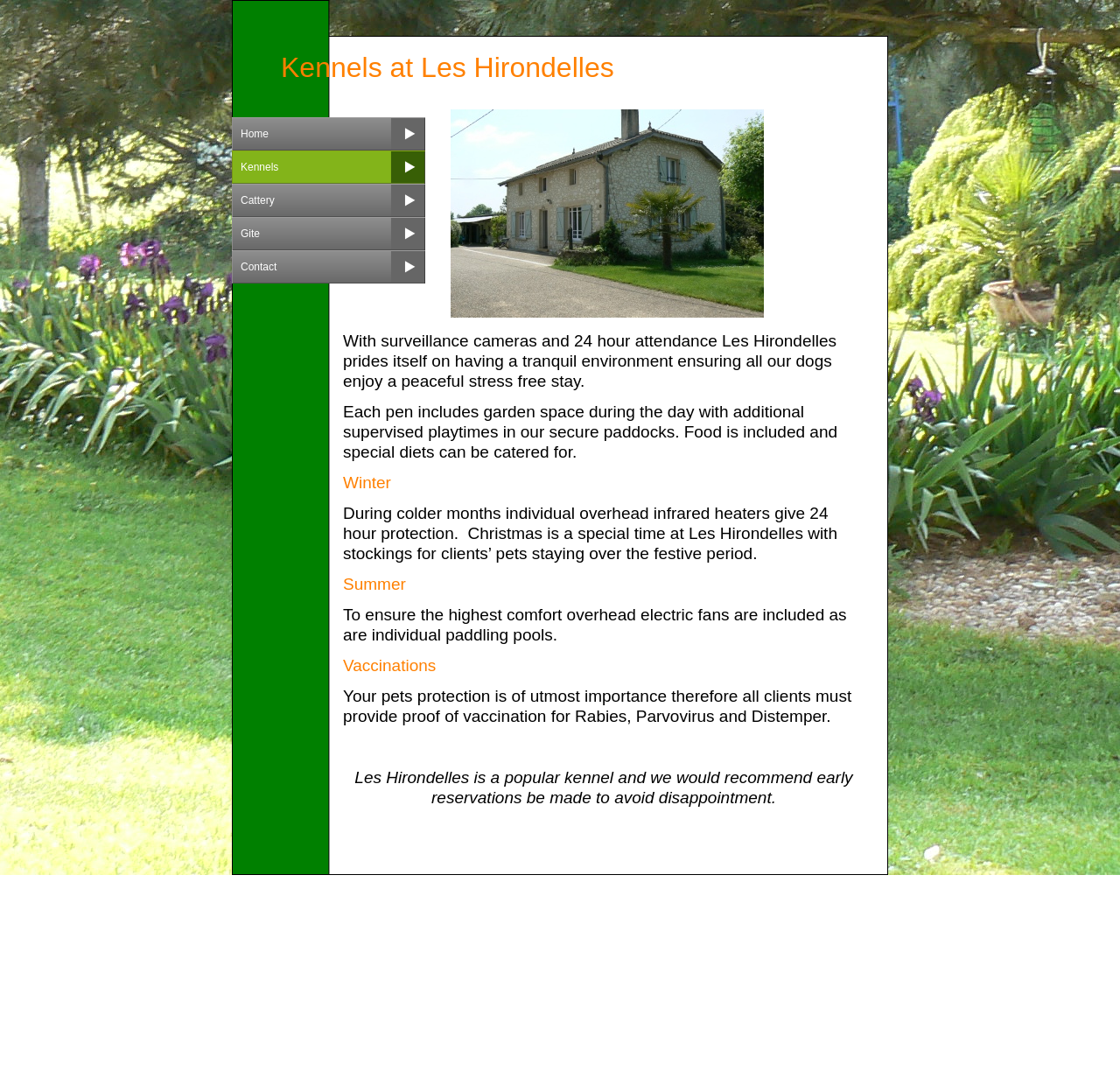Give a one-word or one-phrase response to the question:
What is provided for dogs during winter months?

Overhead infrared heaters